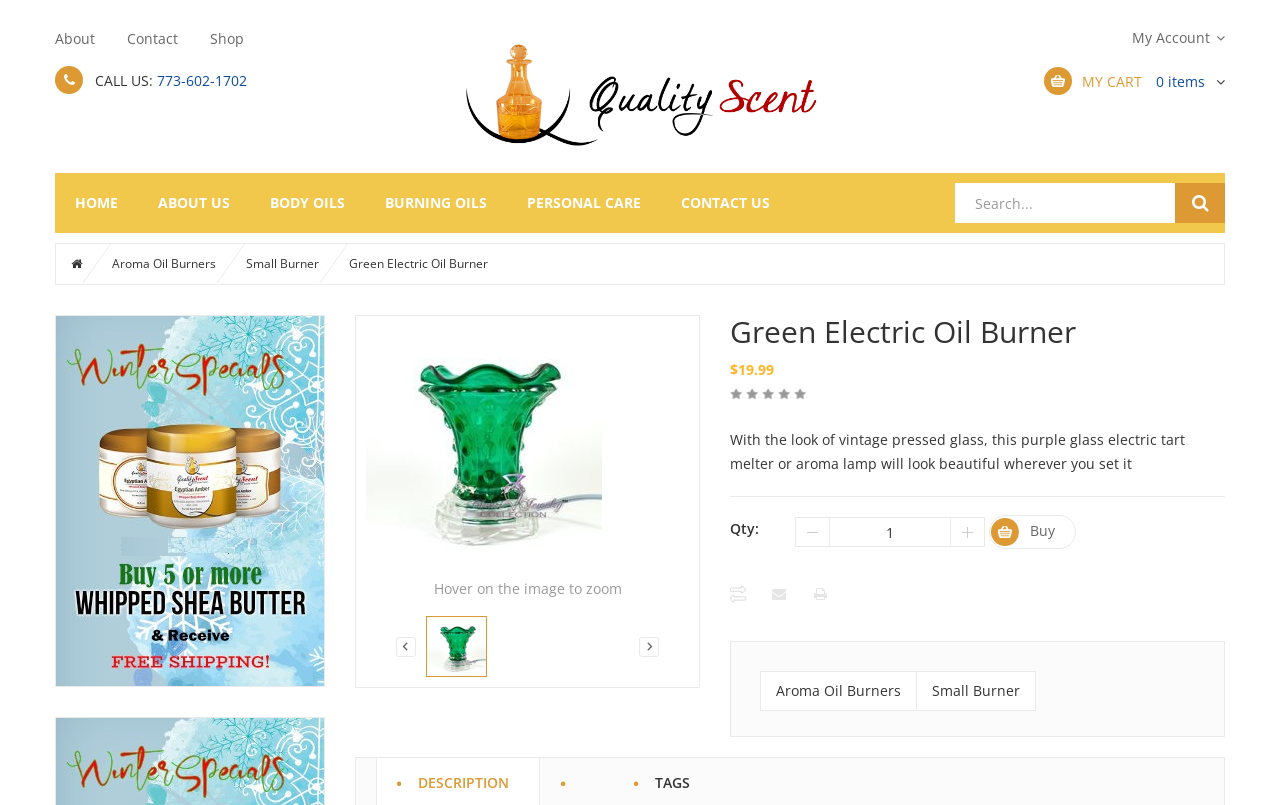Summarize the contents and layout of the webpage in detail.

The webpage is about a product called "Green Electric Oil Burner" from the qualityscent brand. At the top, there are several links to navigate to different sections of the website, including "About", "Contact", "Shop", and "Home". Below these links, there is a logo image and a call-to-action button to access the user's account.

On the left side, there is a vertical menu with links to various categories, such as "BODY OILS", "BURNING OILS", and "PERSONAL CARE". Next to this menu, there is a search bar with a magnifying glass icon.

The main content of the page is dedicated to the product description. There is a large image of the product, which can be zoomed in on by hovering over it. Below the image, there is a heading with the product name, followed by the price, "$19.99". A brief product description is provided, highlighting the product's features and design.

Underneath the product description, there are options to select the quantity and add the product to the cart. There are also links to compare the product, email it to a friend, or print the product information.

At the bottom of the page, there are tabs to access additional information about the product, including a description, product fields, and tags.